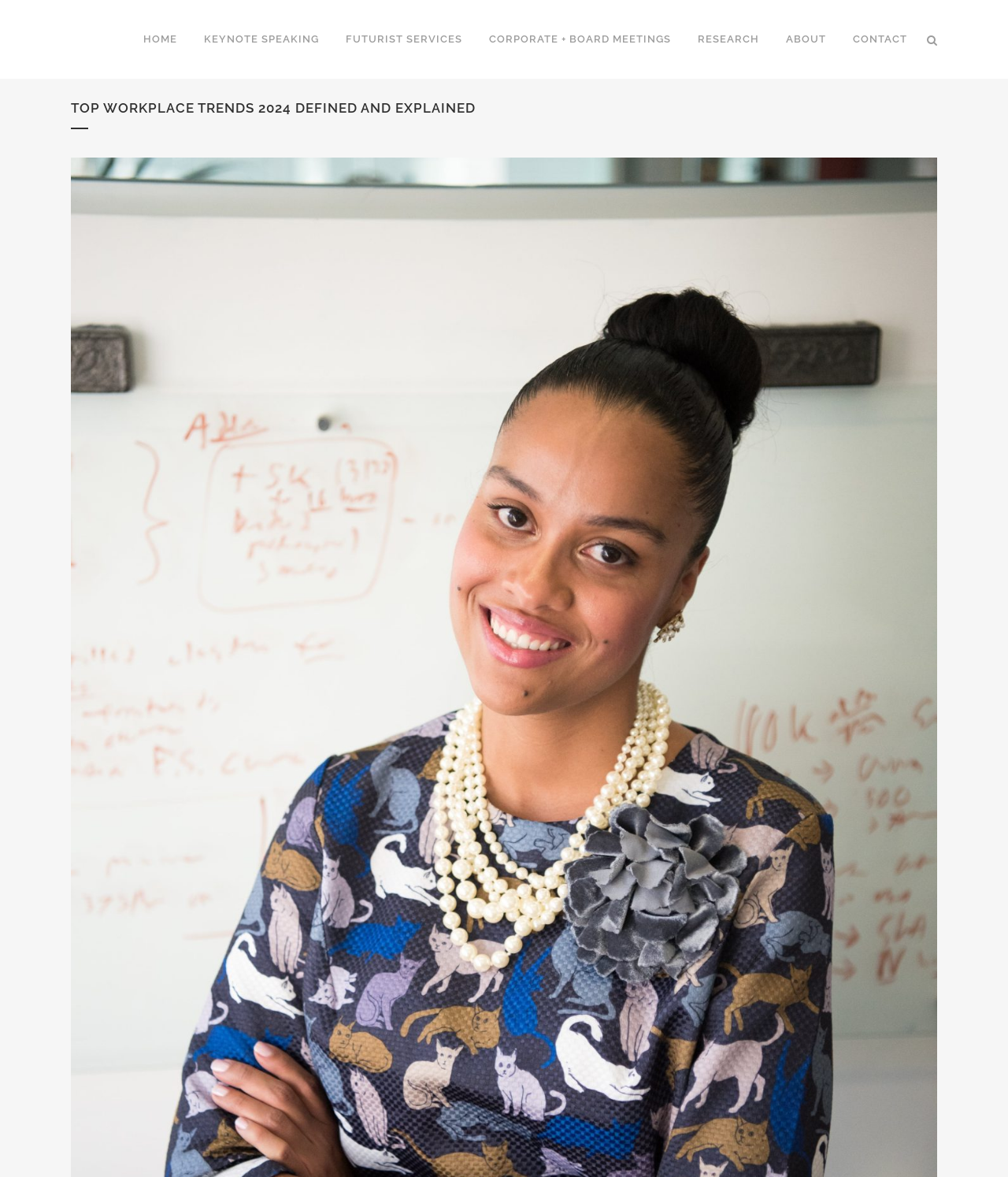Locate the coordinates of the bounding box for the clickable region that fulfills this instruction: "get the free business trends report".

[0.445, 0.58, 0.555, 0.608]